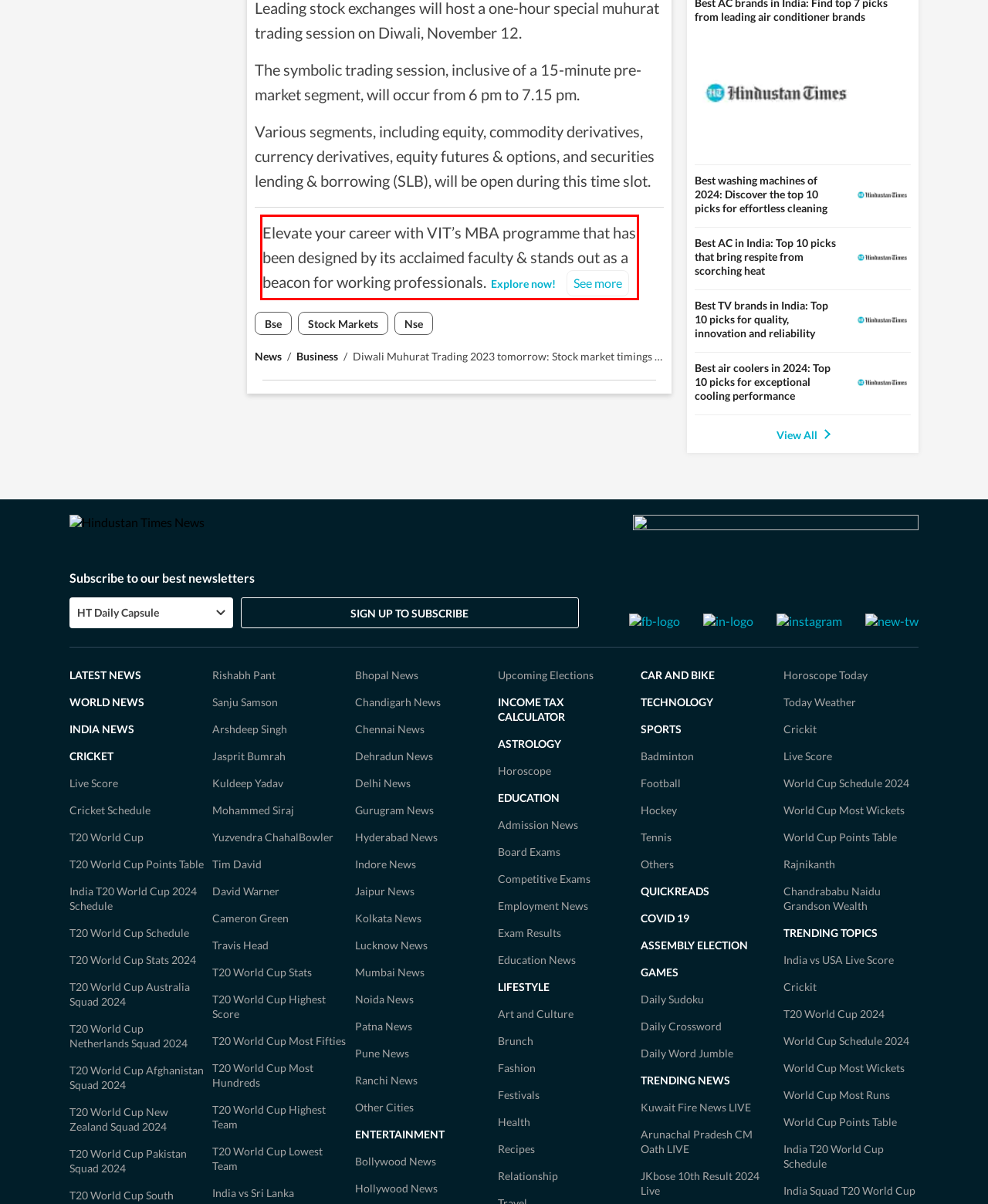Examine the webpage screenshot and use OCR to obtain the text inside the red bounding box.

Elevate your career with VIT’s MBA programme that has been designed by its acclaimed faculty & stands out as a beacon for working professionals. Explore now!